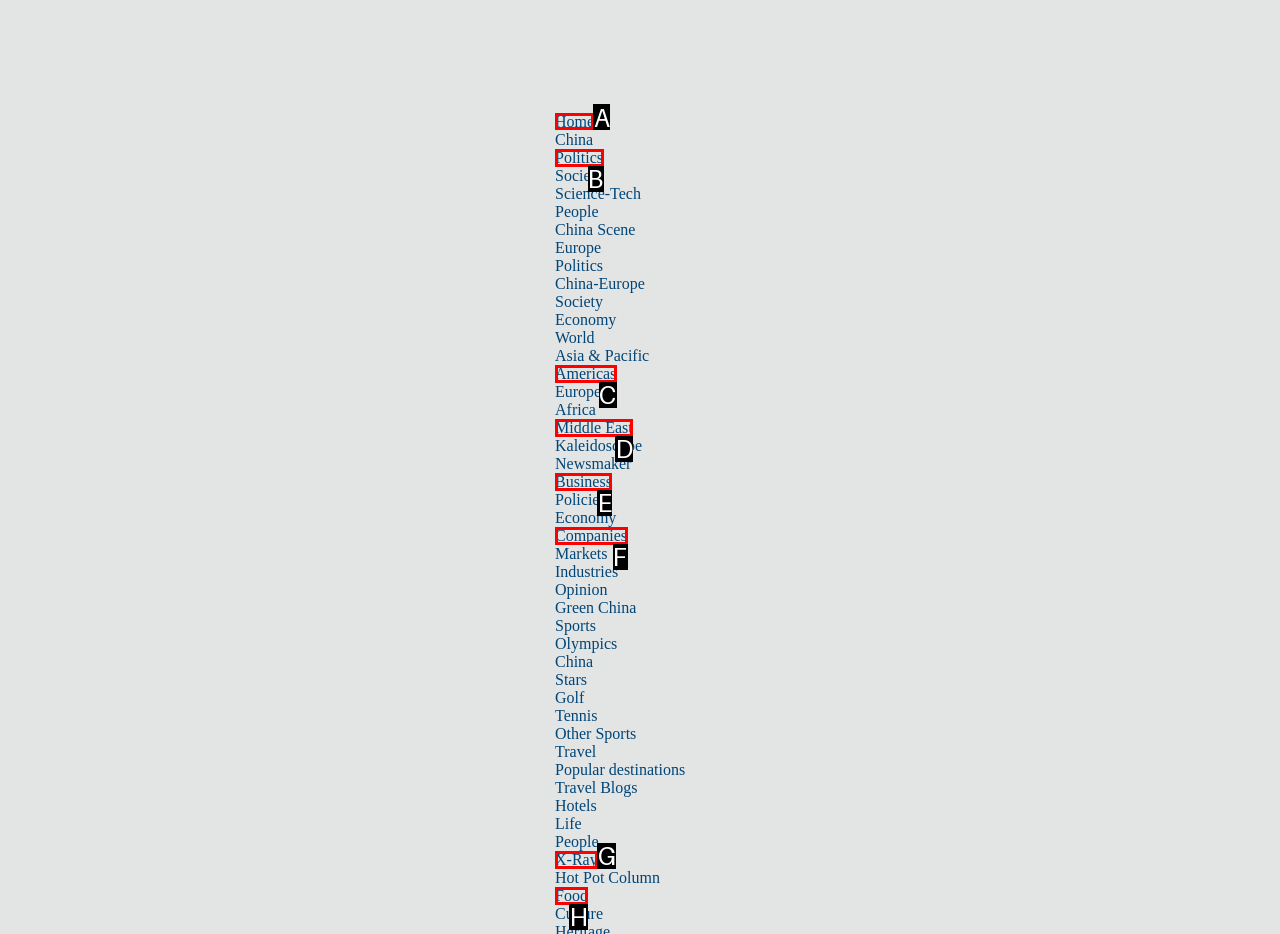Determine the correct UI element to click for this instruction: Click on the 'Home' link. Respond with the letter of the chosen element.

A